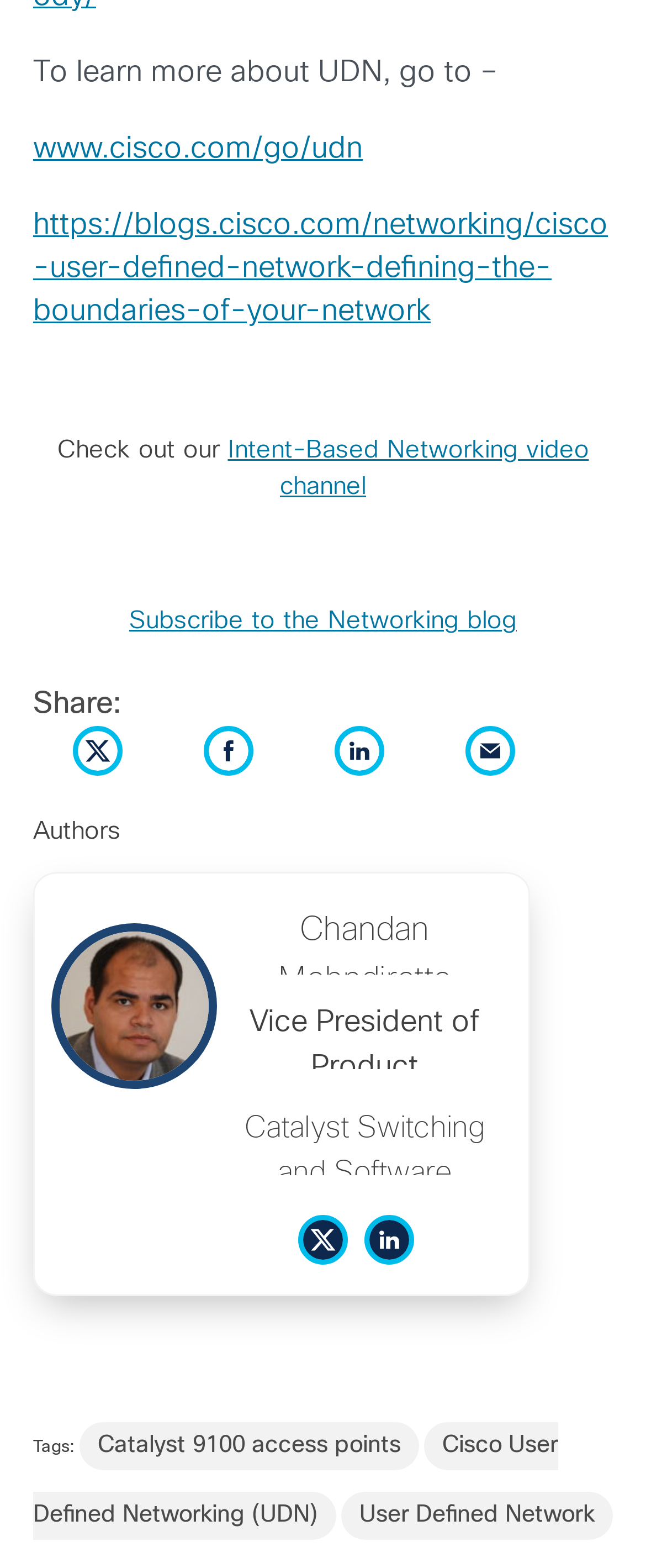Pinpoint the bounding box coordinates of the area that should be clicked to complete the following instruction: "Subscribe to the Networking blog". The coordinates must be given as four float numbers between 0 and 1, i.e., [left, top, right, bottom].

[0.2, 0.389, 0.8, 0.404]